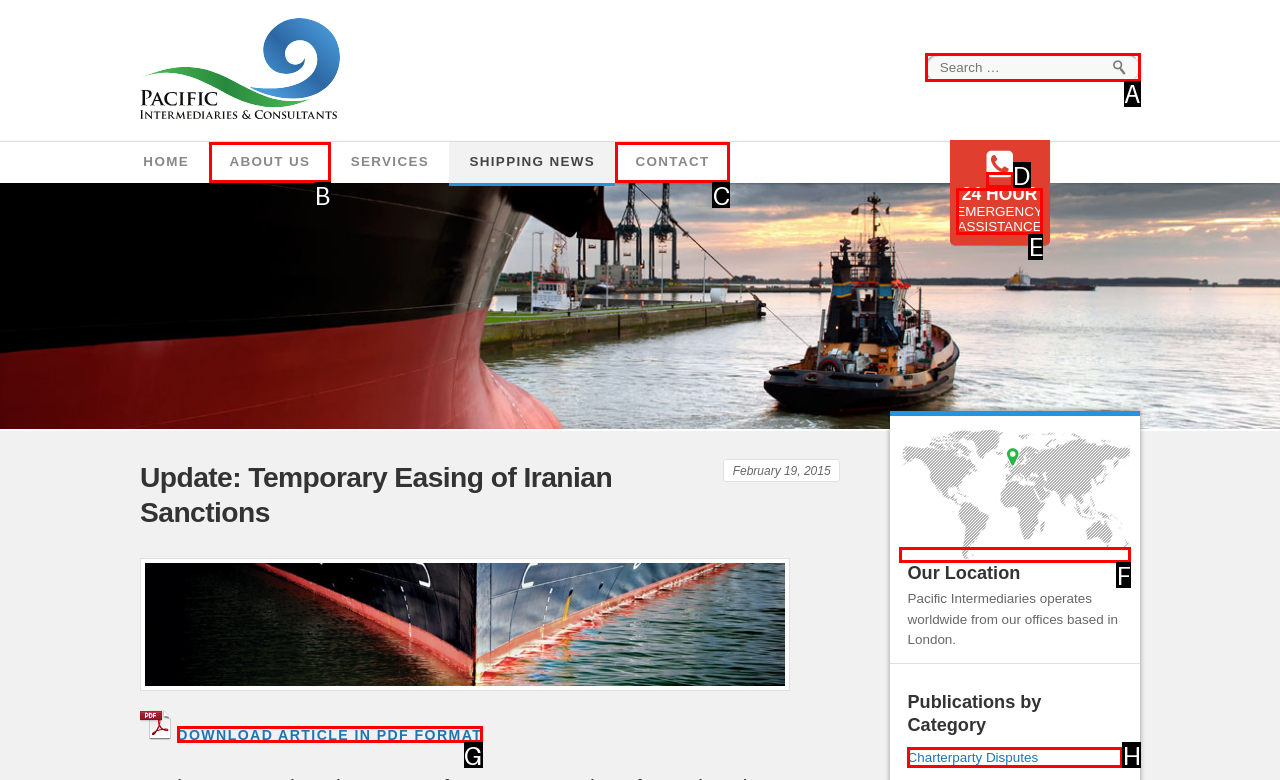Select the right option to accomplish this task: Search for something. Reply with the letter corresponding to the correct UI element.

A